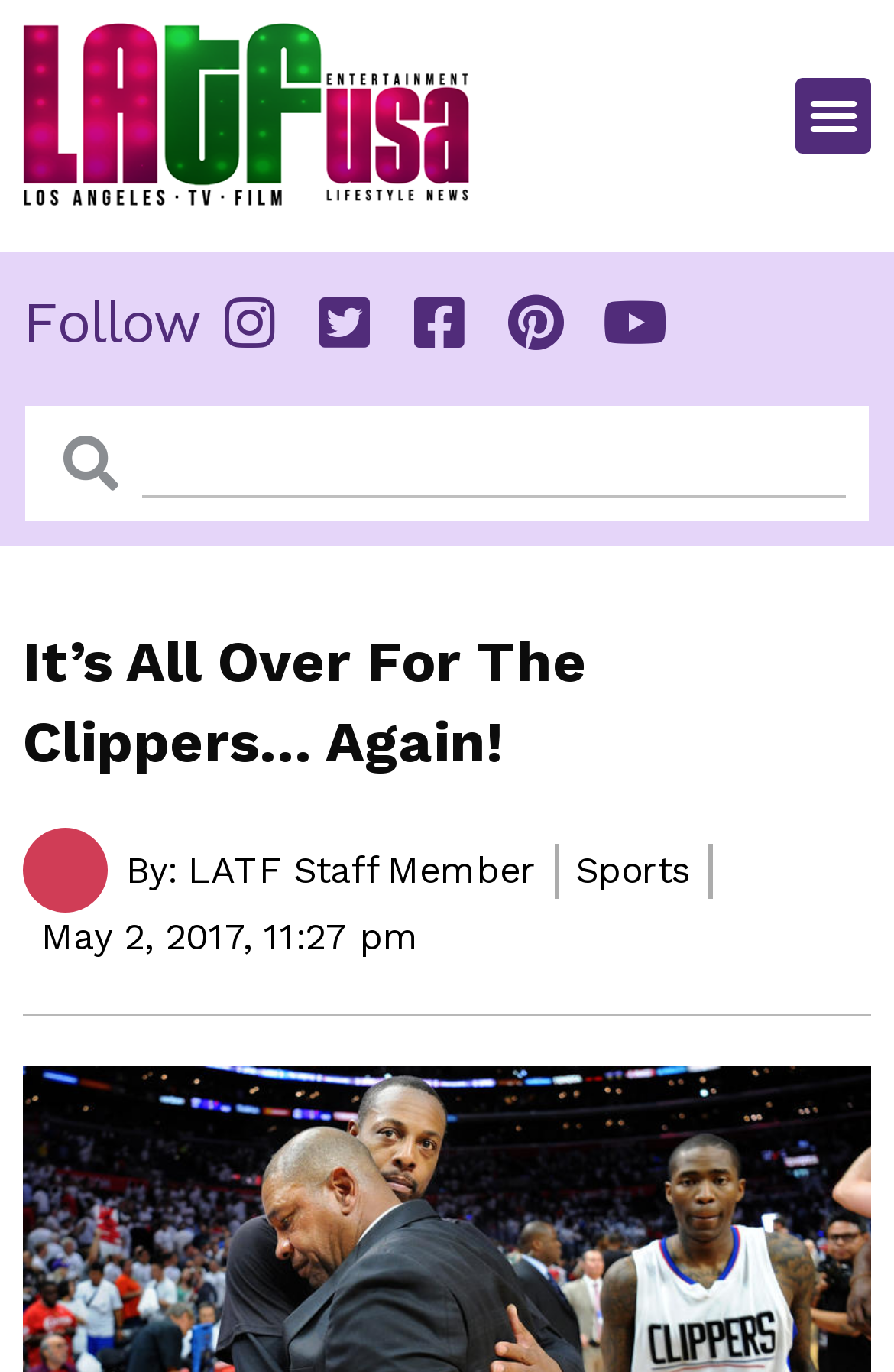What can be done in the search box?
From the screenshot, supply a one-word or short-phrase answer.

Search